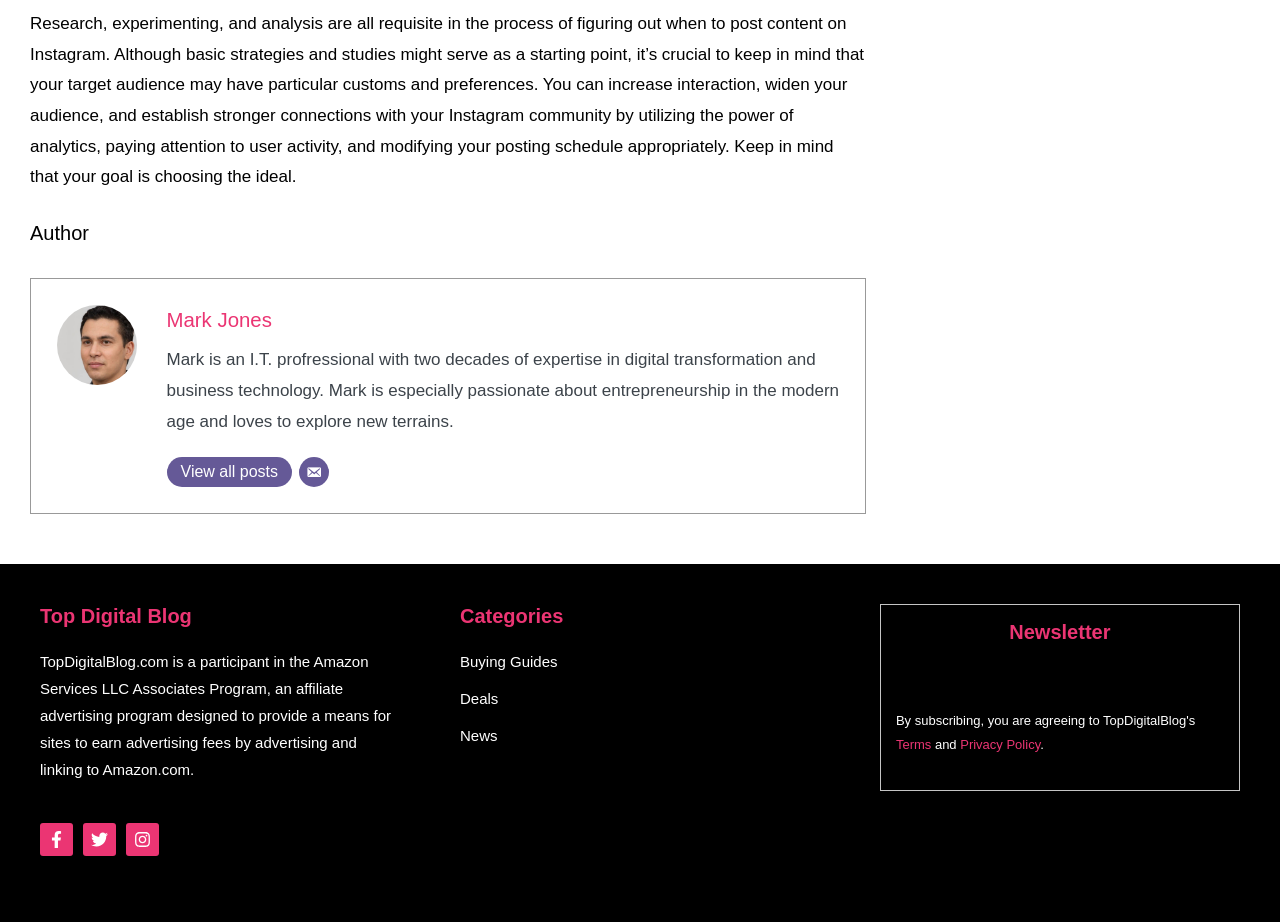Find the bounding box coordinates of the clickable region needed to perform the following instruction: "Subscribe to newsletter". The coordinates should be provided as four float numbers between 0 and 1, i.e., [left, top, right, bottom].

[0.7, 0.723, 0.824, 0.744]